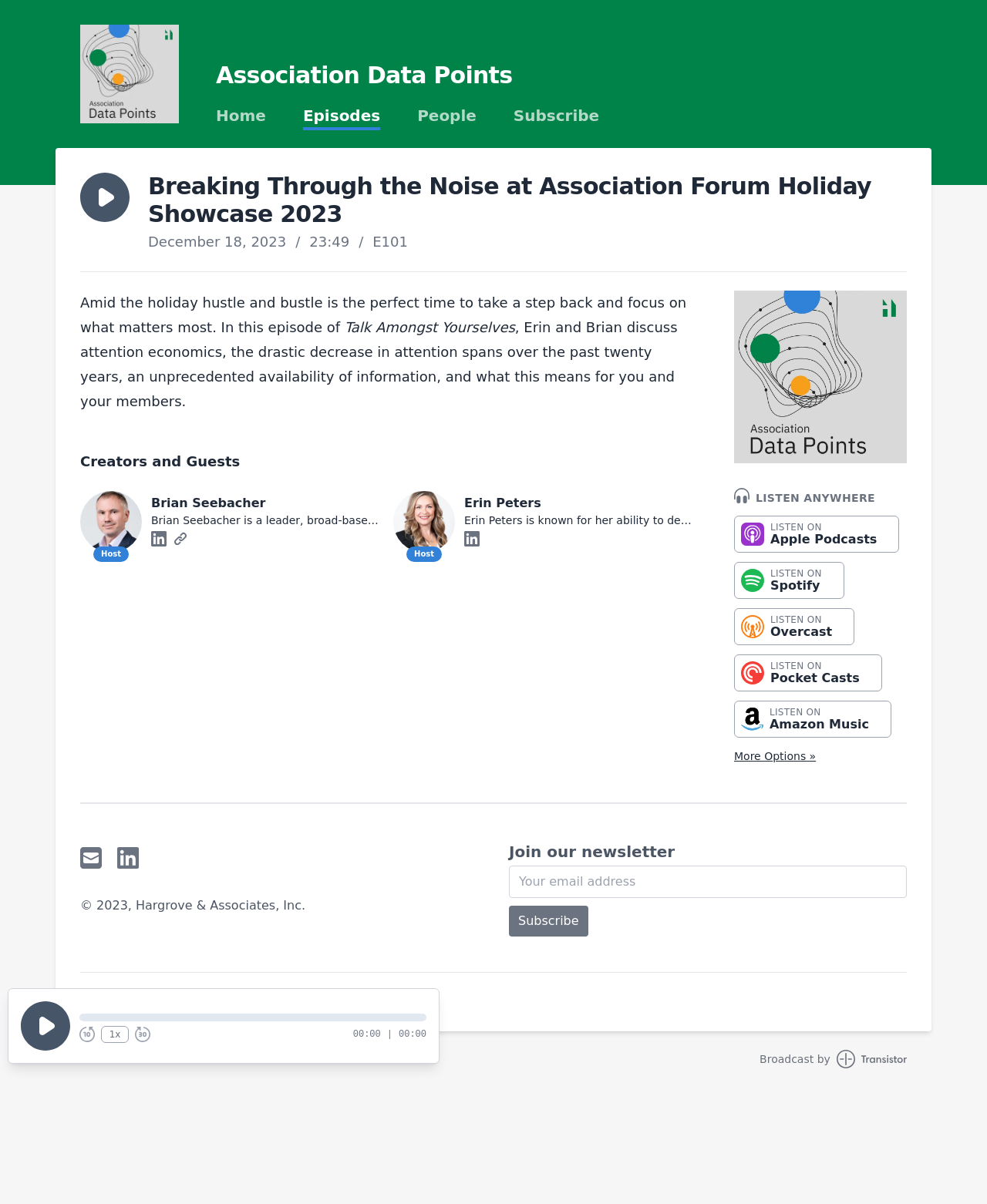Who are the hosts of this podcast?
Give a one-word or short-phrase answer derived from the screenshot.

Erin and Brian